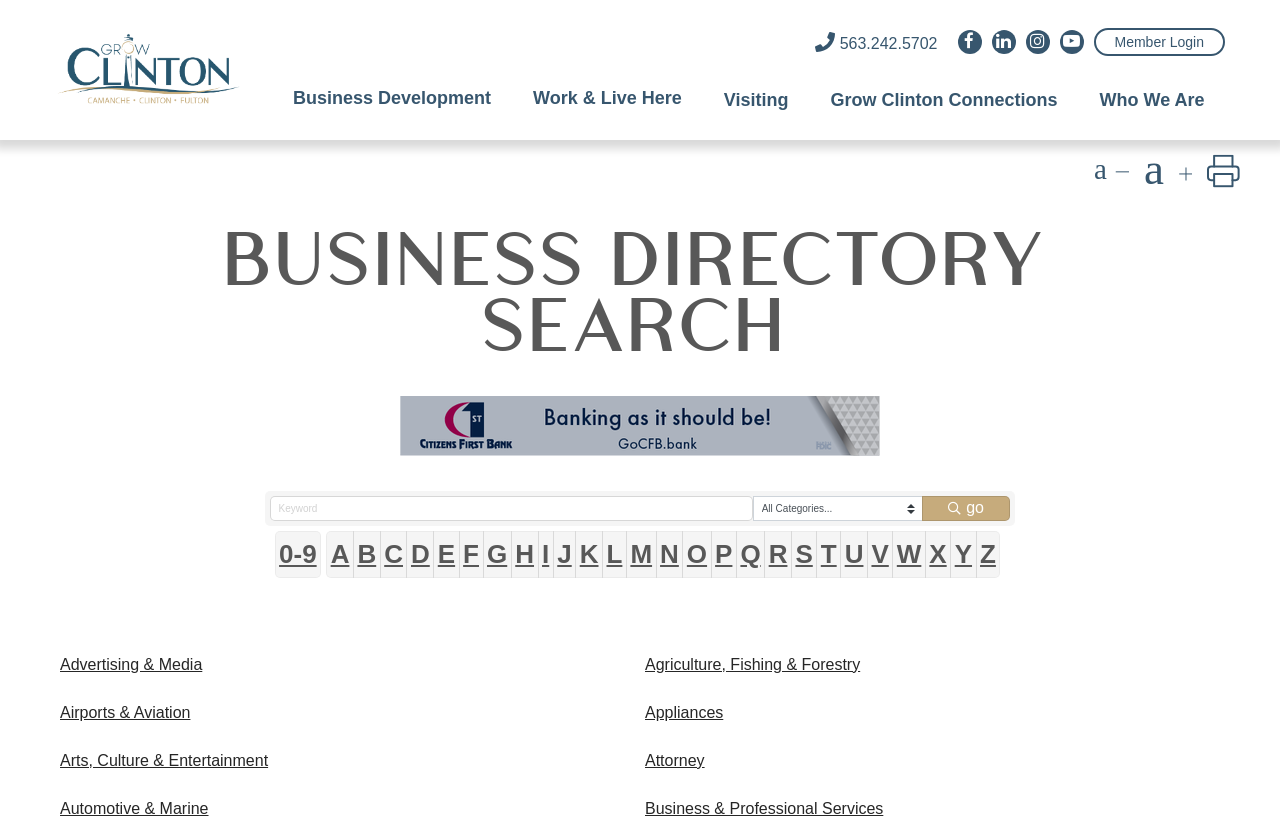Write an extensive caption that covers every aspect of the webpage.

The webpage is a business directory search page for Grow Clinton. At the top left, there is a link to "Grow Clinton" with an accompanying image. To the right of this, there is a phone number "563.242.5702" and several social media links to Facebook, LinkedIn, Instagram, and YouTube. A "Member Login" link is located at the top right.

Below this, there are several main navigation links, including "Business Development", "Work & Live Here", "Visiting", "Grow Clinton Connections", and "Who We Are". 

The main content of the page is a business directory search section. It has a heading "BUSINESS DIRECTORY SEARCH" and a search bar with a textbox to input keywords and a dropdown combobox to select categories. There is a search submit button with a "go" label. 

Below the search bar, there is a toolbar with two groups of buttons. The first group allows selection by numeric values, and the second group allows selection by alphabetical values, with buttons for each letter from A to Z.

The page also lists various business categories, including "Advertising & Media", "Agriculture, Fishing & Forestry", "Airports & Aviation", and many others, with each category having a corresponding link.